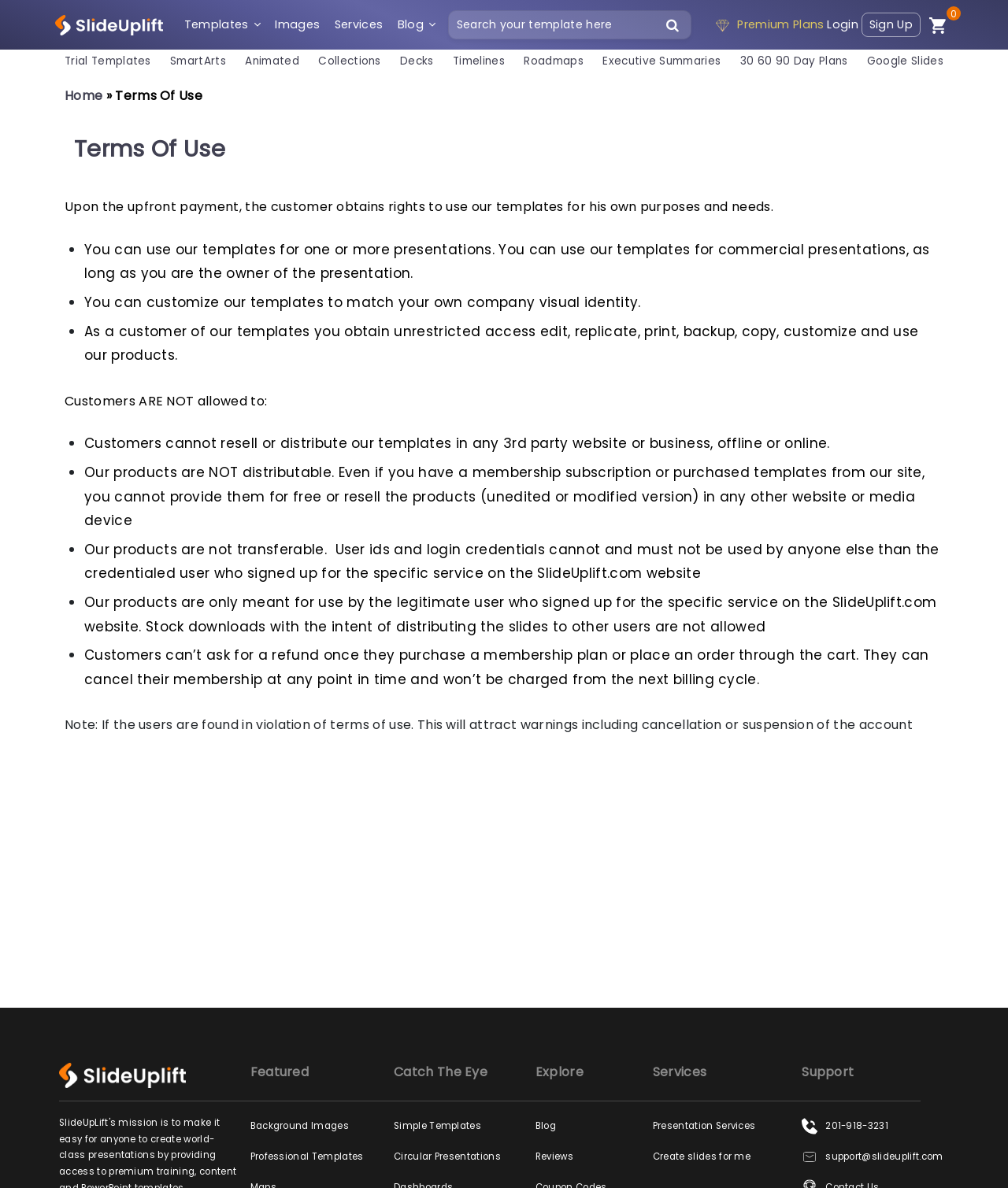What is the purpose of the search box?
Offer a detailed and full explanation in response to the question.

The search box is located at the top of the webpage, and it allows users to search for specific templates by typing keywords or phrases, making it easier to find the desired template.